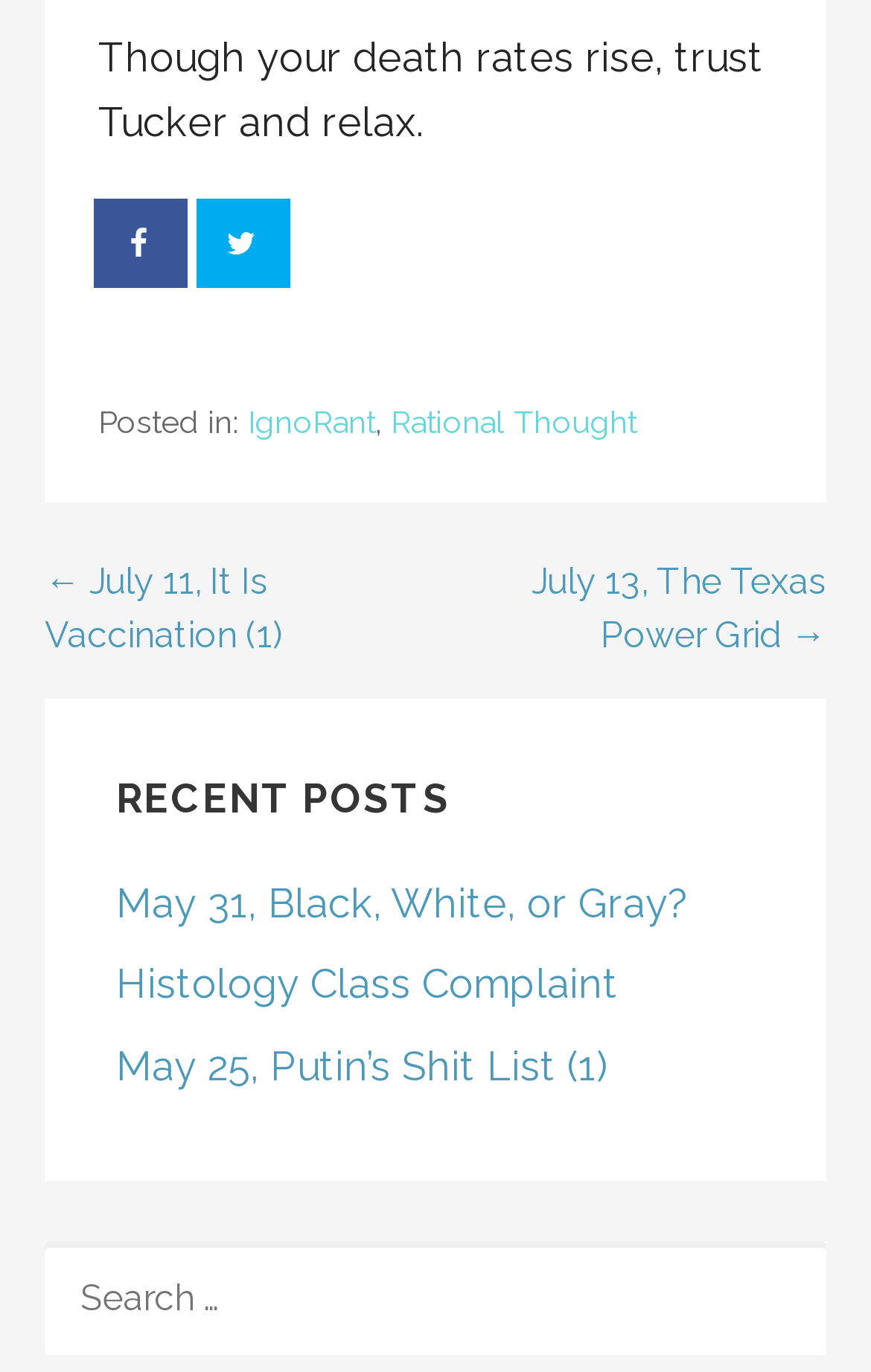What is the name of the first category in the 'Posted in:' section?
From the screenshot, provide a brief answer in one word or phrase.

IgnoRant